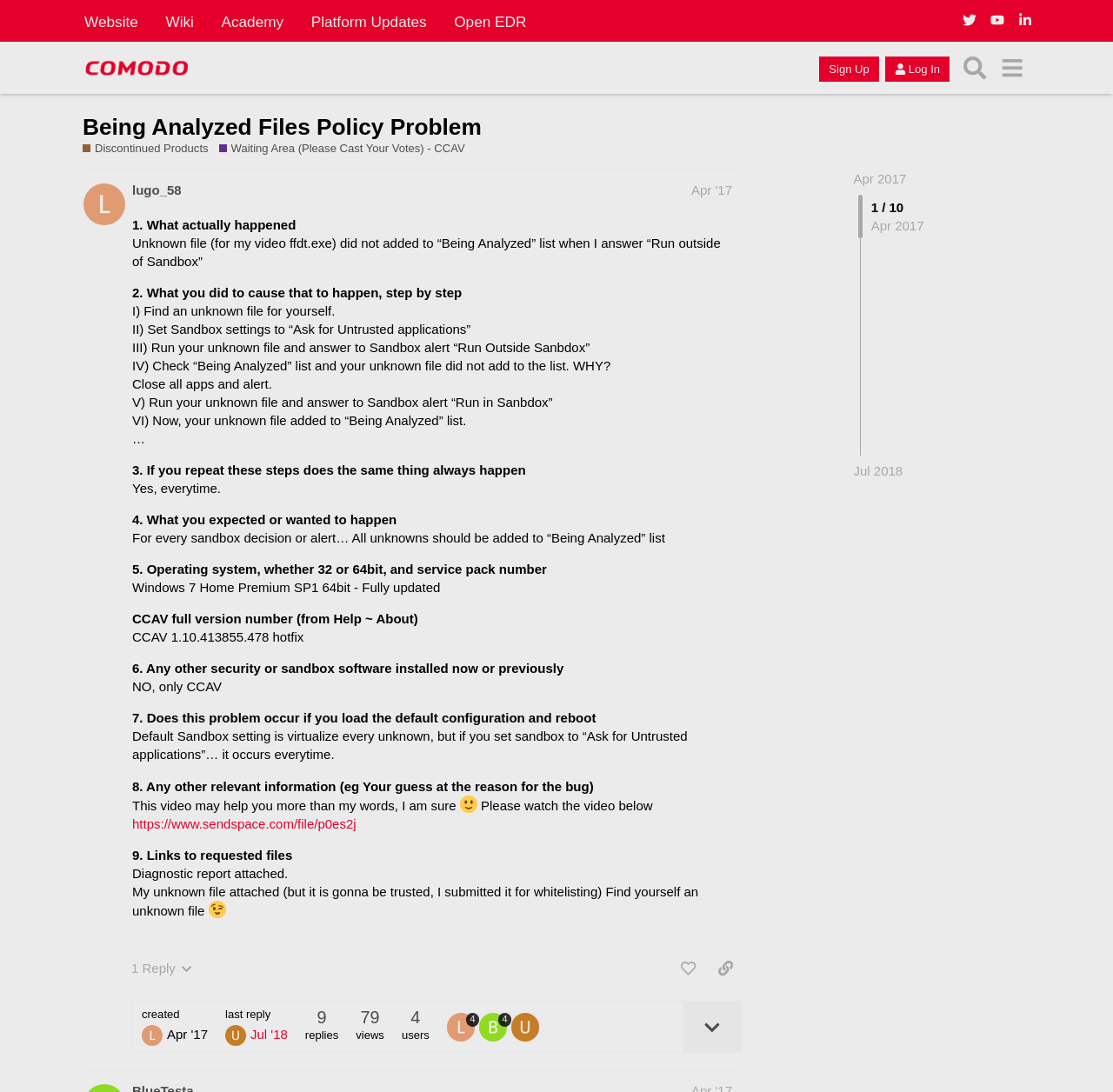How many replies are there to this post?
Provide a thorough and detailed answer to the question.

The number of replies can be found at the bottom of the post, where it says 'This post has 1 reply'.